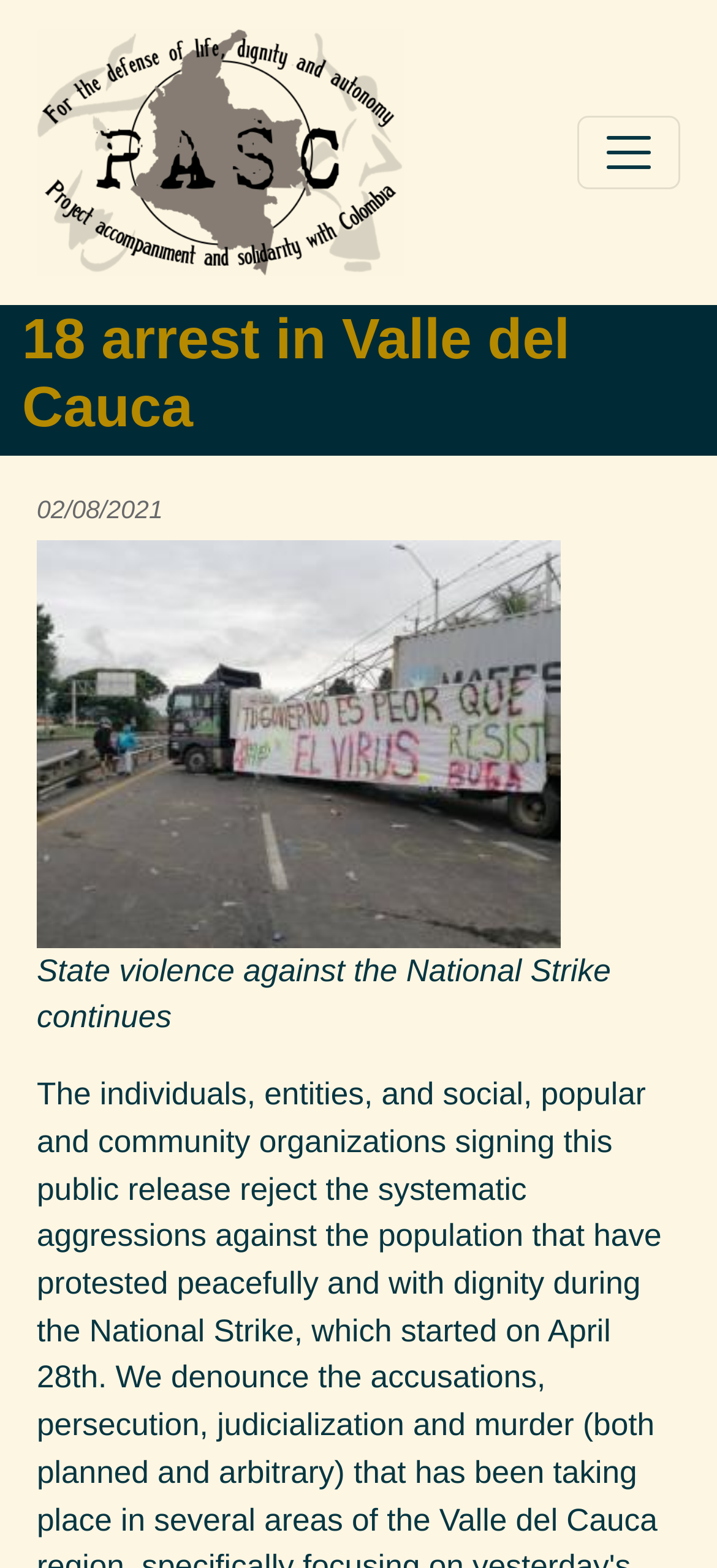Find the bounding box coordinates for the element described here: "PASC".

[0.051, 0.009, 0.564, 0.185]